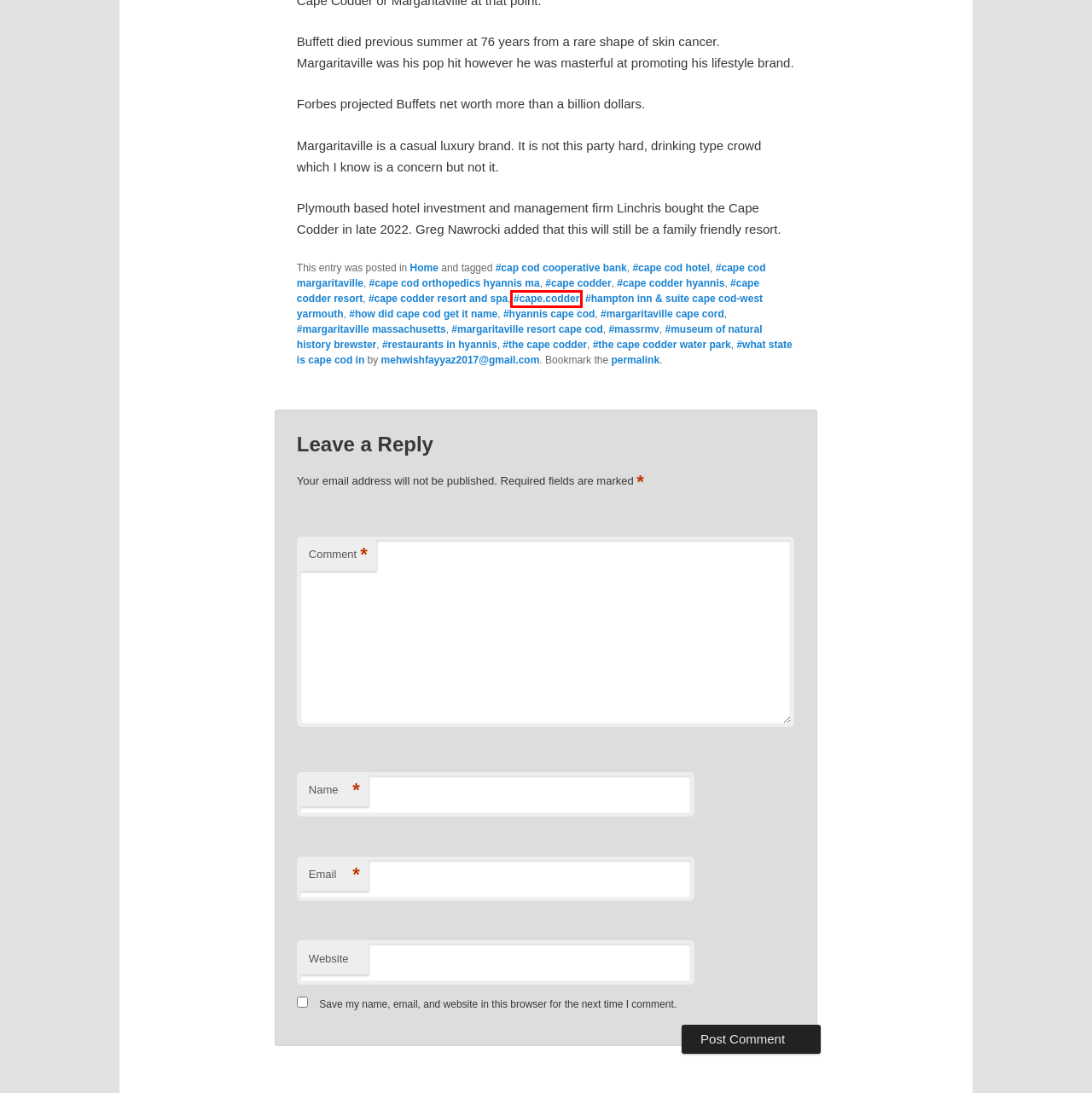You have a screenshot showing a webpage with a red bounding box highlighting an element. Choose the webpage description that best fits the new webpage after clicking the highlighted element. The descriptions are:
A. #cape.codder | marcopolosports.com
B. #margaritaville resort cape cod | marcopolosports.com
C. #margaritaville massachusetts | marcopolosports.com
D. #how did cape cod get it name | marcopolosports.com
E. #cap cod cooperative bank | marcopolosports.com
F. #cape cod hotel | marcopolosports.com
G. #cape cod margaritaville | marcopolosports.com
H. #cape codder resort and spa | marcopolosports.com

A